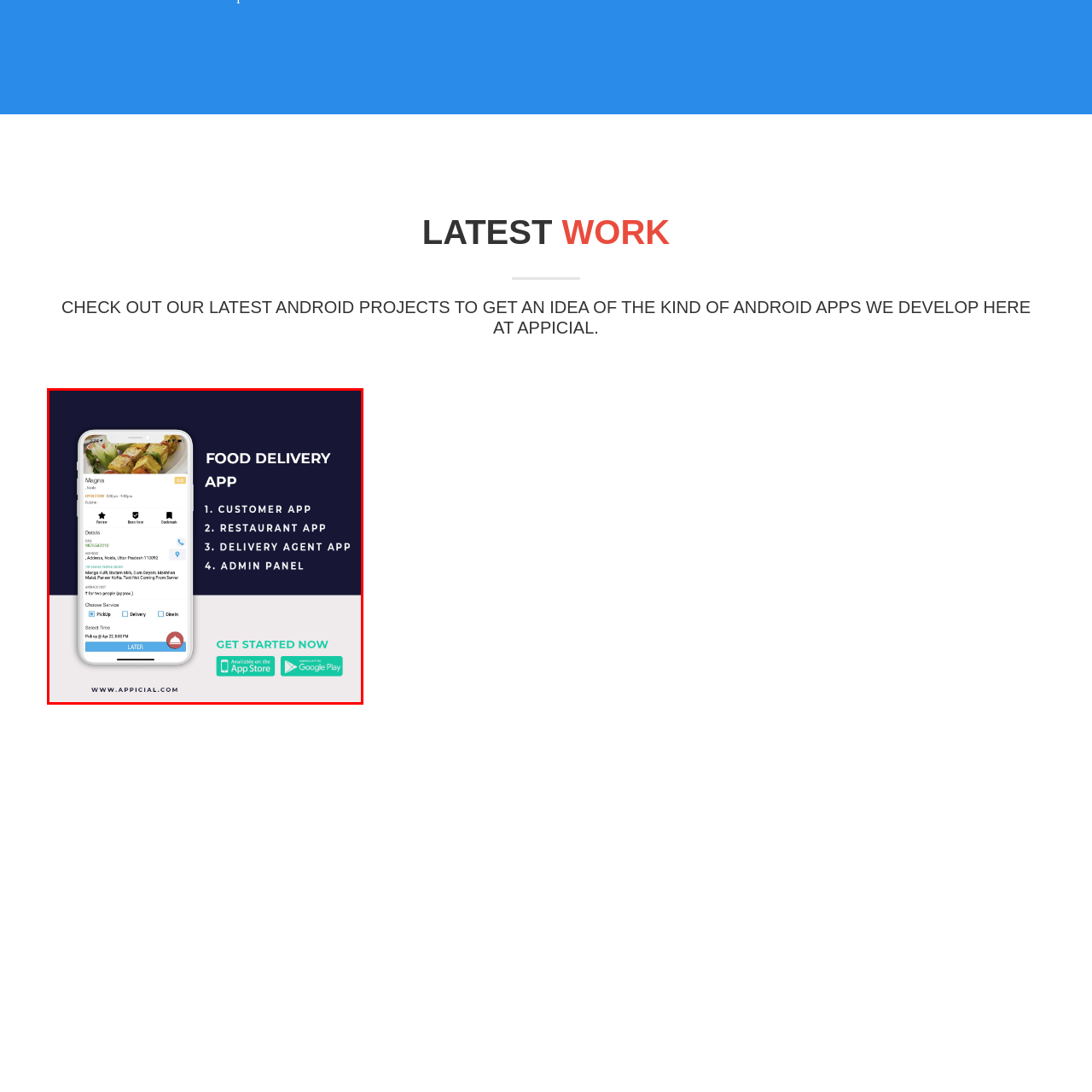Focus on the image confined within the red boundary and provide a single word or phrase in response to the question:
Where can users download the app?

App Store and Google Play